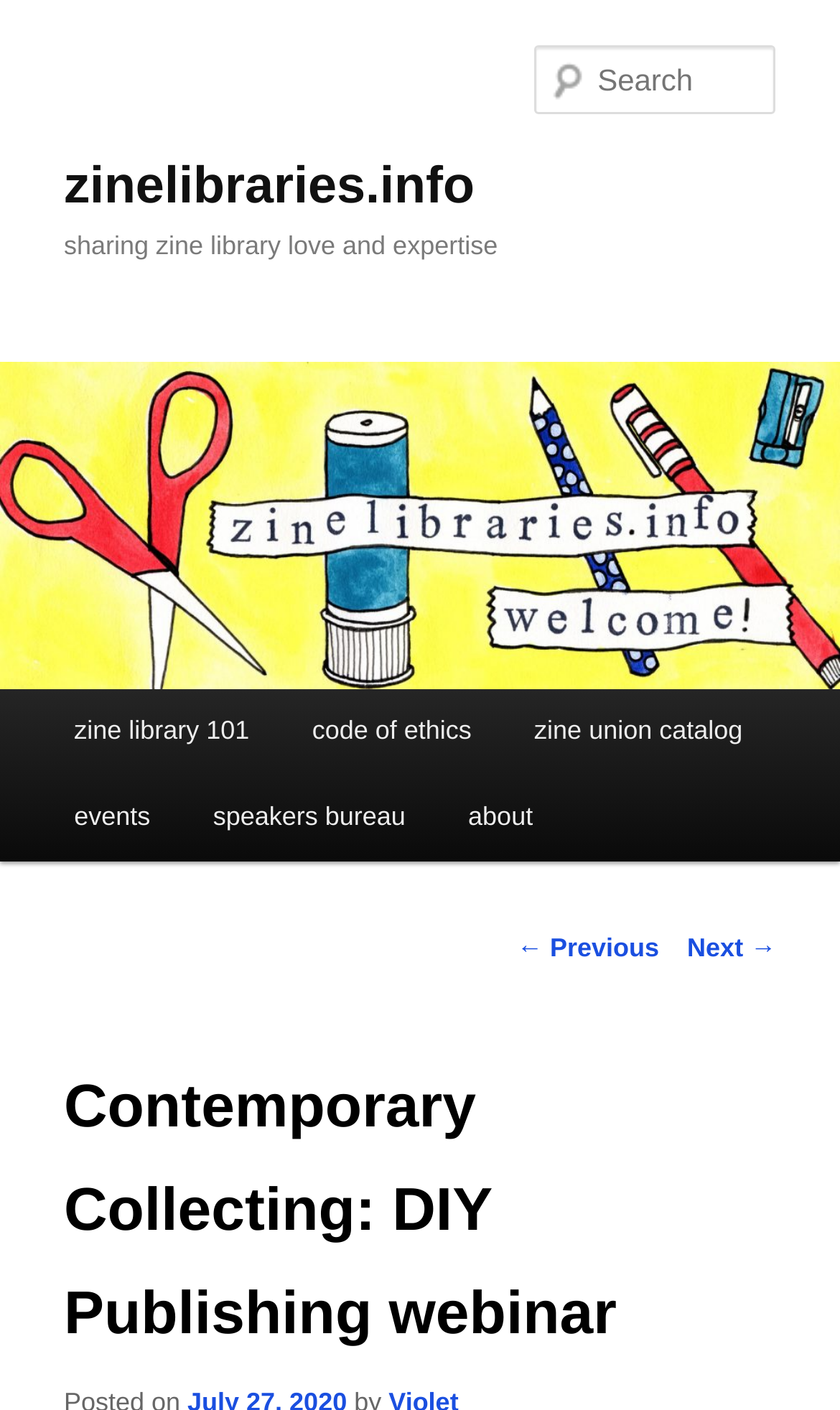How many main menu items are there?
Please give a detailed and elaborate explanation in response to the question.

The main menu items can be found under the heading 'Main menu'. There are 5 link elements underneath it, which are 'zine library 101', 'code of ethics', 'zine union catalog', 'events', and 'speakers bureau'.